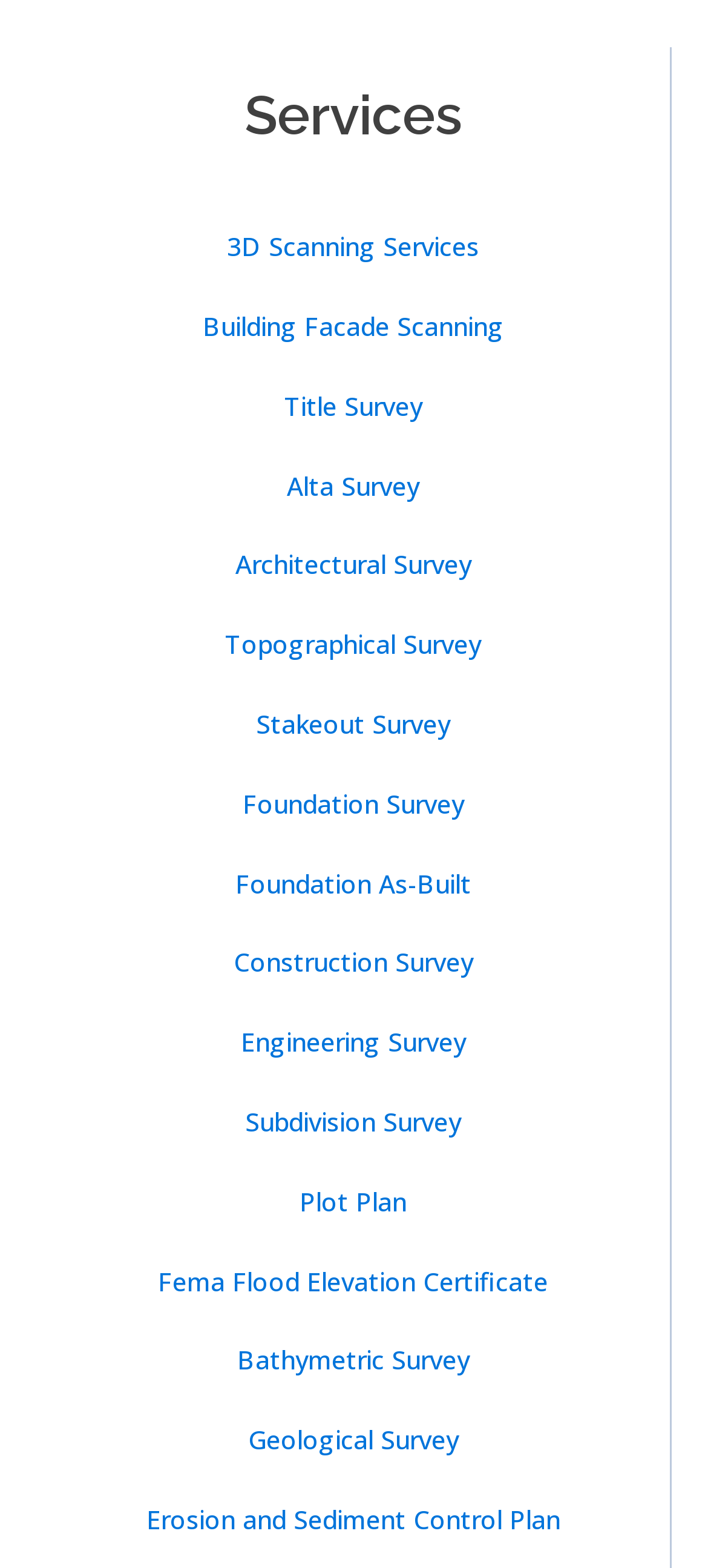Please identify the bounding box coordinates of the area that needs to be clicked to follow this instruction: "Check out Architectural Survey".

[0.103, 0.335, 0.895, 0.386]